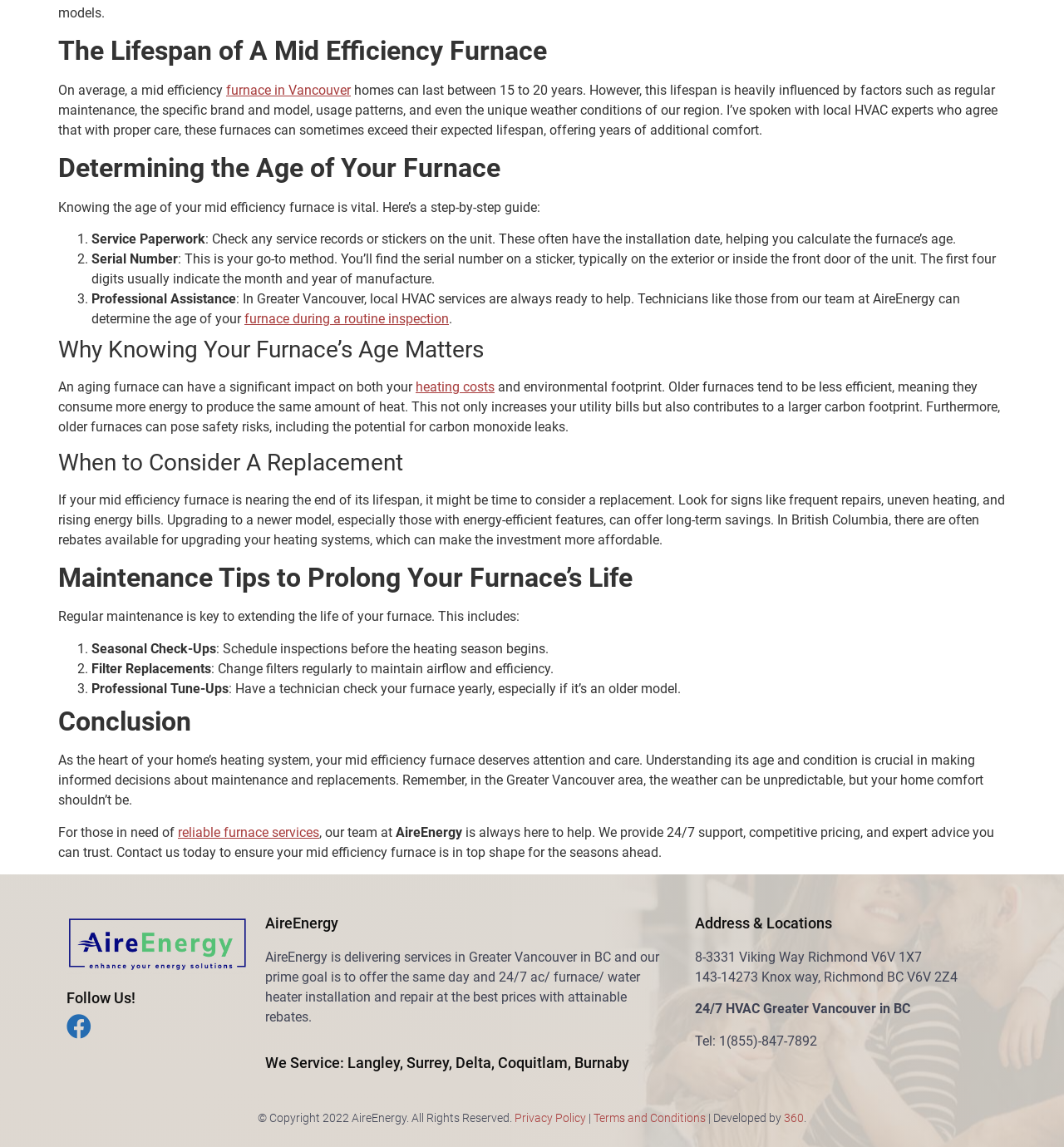Can you find the bounding box coordinates of the area I should click to execute the following instruction: "Check the article about why knowing your furnace's age matters"?

[0.055, 0.293, 0.945, 0.317]